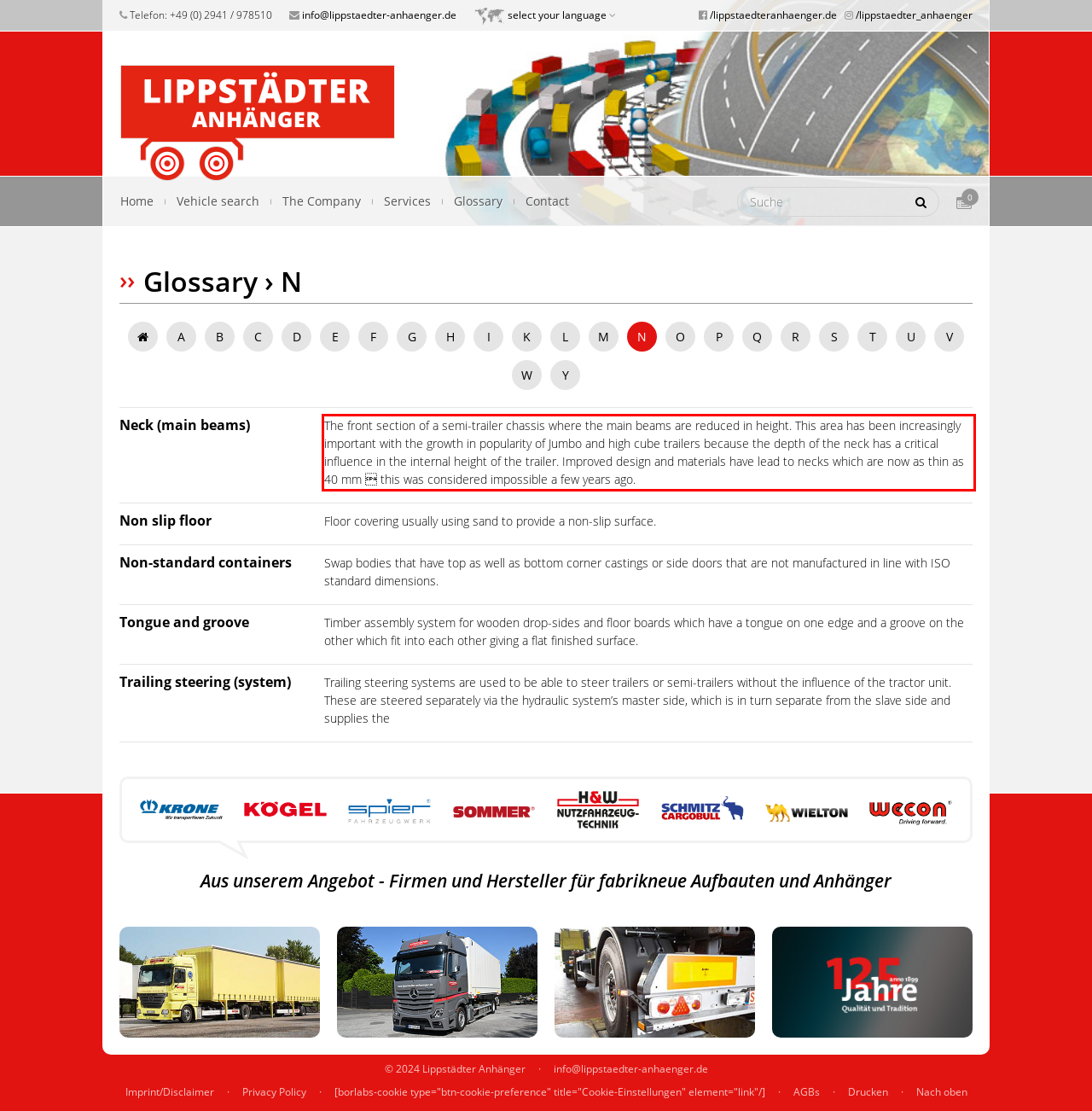You have a screenshot of a webpage with a red bounding box. Use OCR to generate the text contained within this red rectangle.

The front section of a semi-trailer chassis where the main beams are reduced in height. This area has been increasingly important with the growth in popularity of Jumbo and high cube trailers because the depth of the neck has a critical influence in the internal height of the trailer. Improved design and materials have lead to necks which are now as thin as 40 mm  this was considered impossible a few years ago.